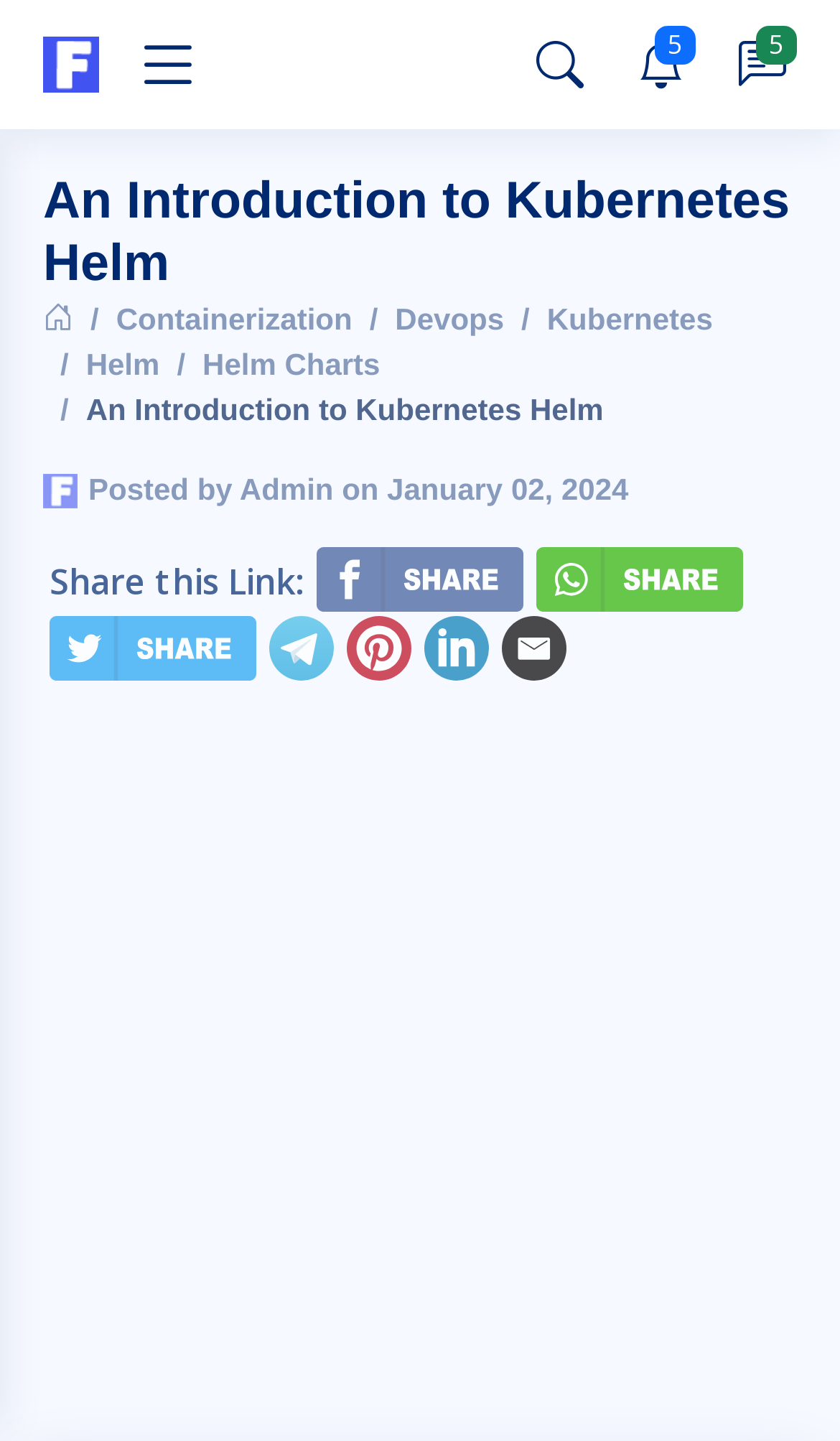Give a one-word or short phrase answer to this question: 
What is the name of the website?

FixyaCloud